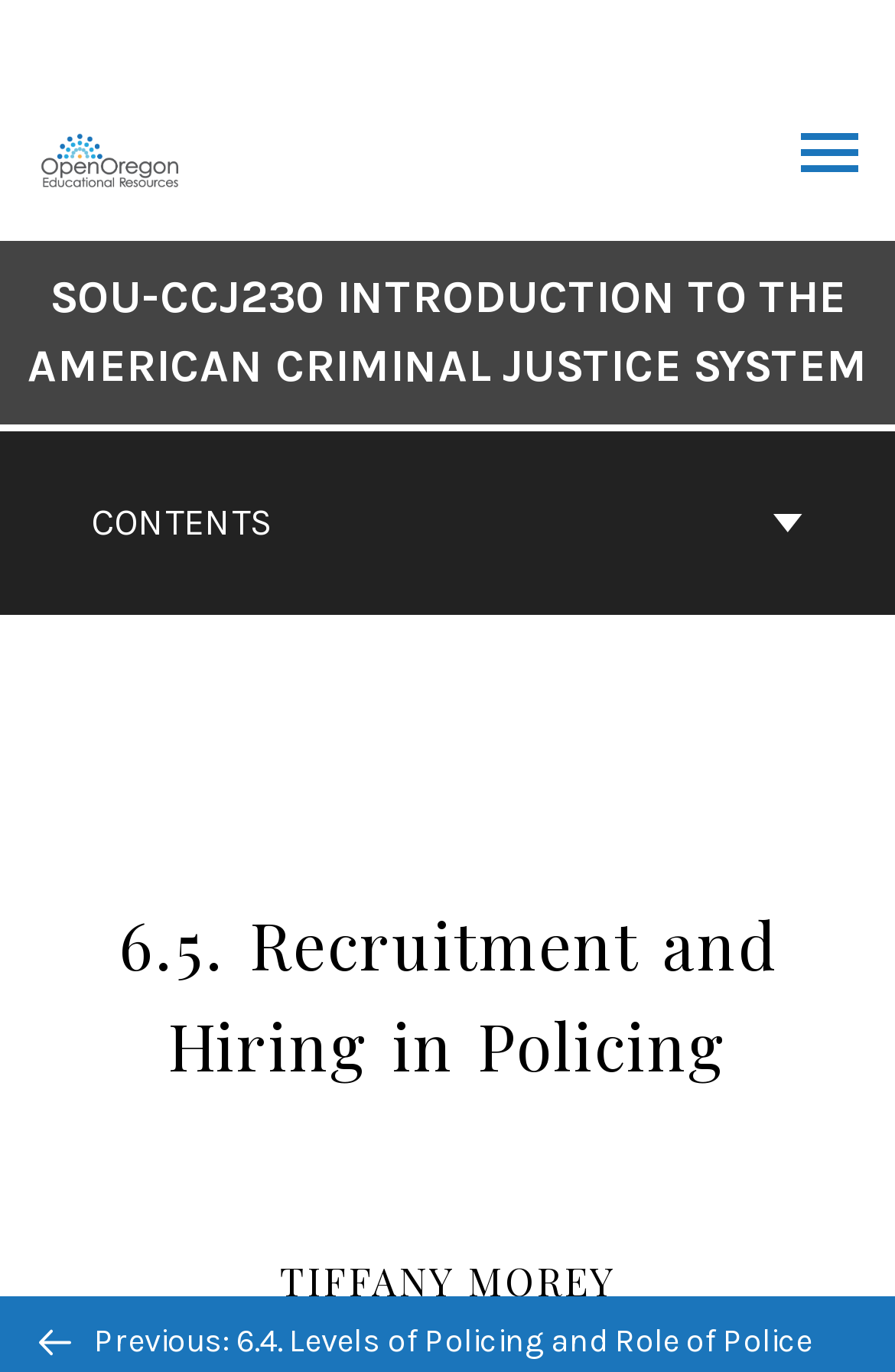What is the name of the book?
Provide a fully detailed and comprehensive answer to the question.

I found the answer by looking at the heading 'Go to the cover page of SOU-CCJ230 Introduction to the American Criminal Justice System' and its corresponding StaticText 'SOU-CCJ230 INTRODUCTION TO THE AMERICAN CRIMINAL JUSTICE SYSTEM'.